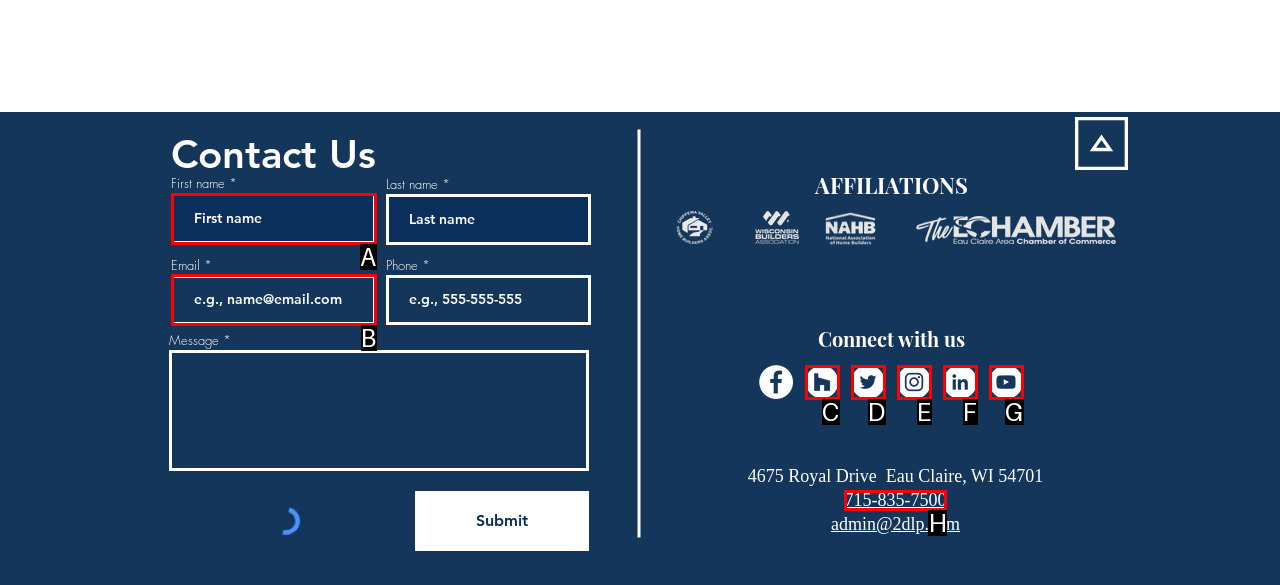Identify the HTML element to select in order to accomplish the following task: View Samsung EXCEN PRO Chip Mounter details
Reply with the letter of the chosen option from the given choices directly.

None